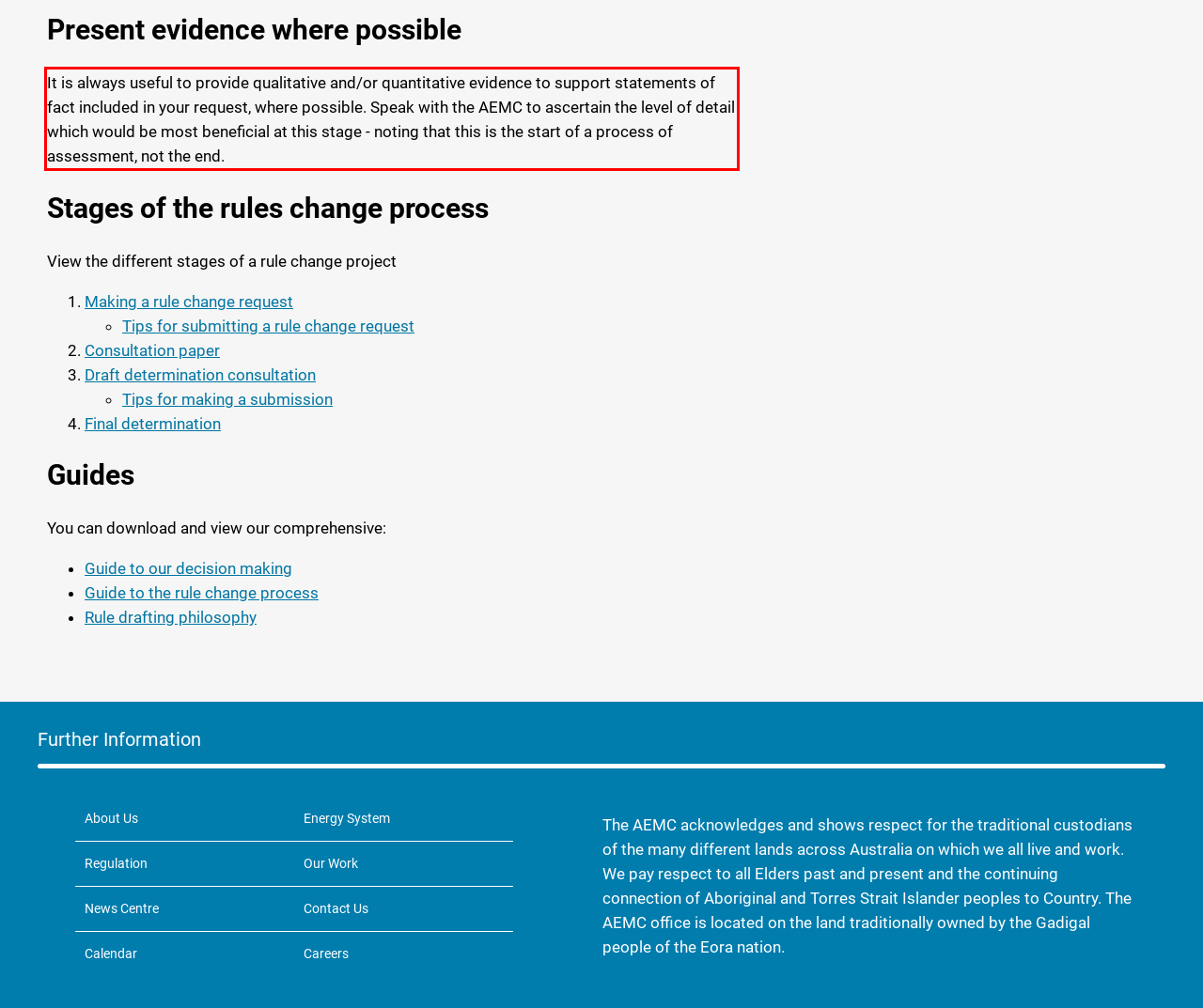You are provided with a screenshot of a webpage that includes a red bounding box. Extract and generate the text content found within the red bounding box.

It is always useful to provide qualitative and/or quantitative evidence to support statements of fact included in your request, where possible. Speak with the AEMC to ascertain the level of detail which would be most beneficial at this stage - noting that this is the start of a process of assessment, not the end.